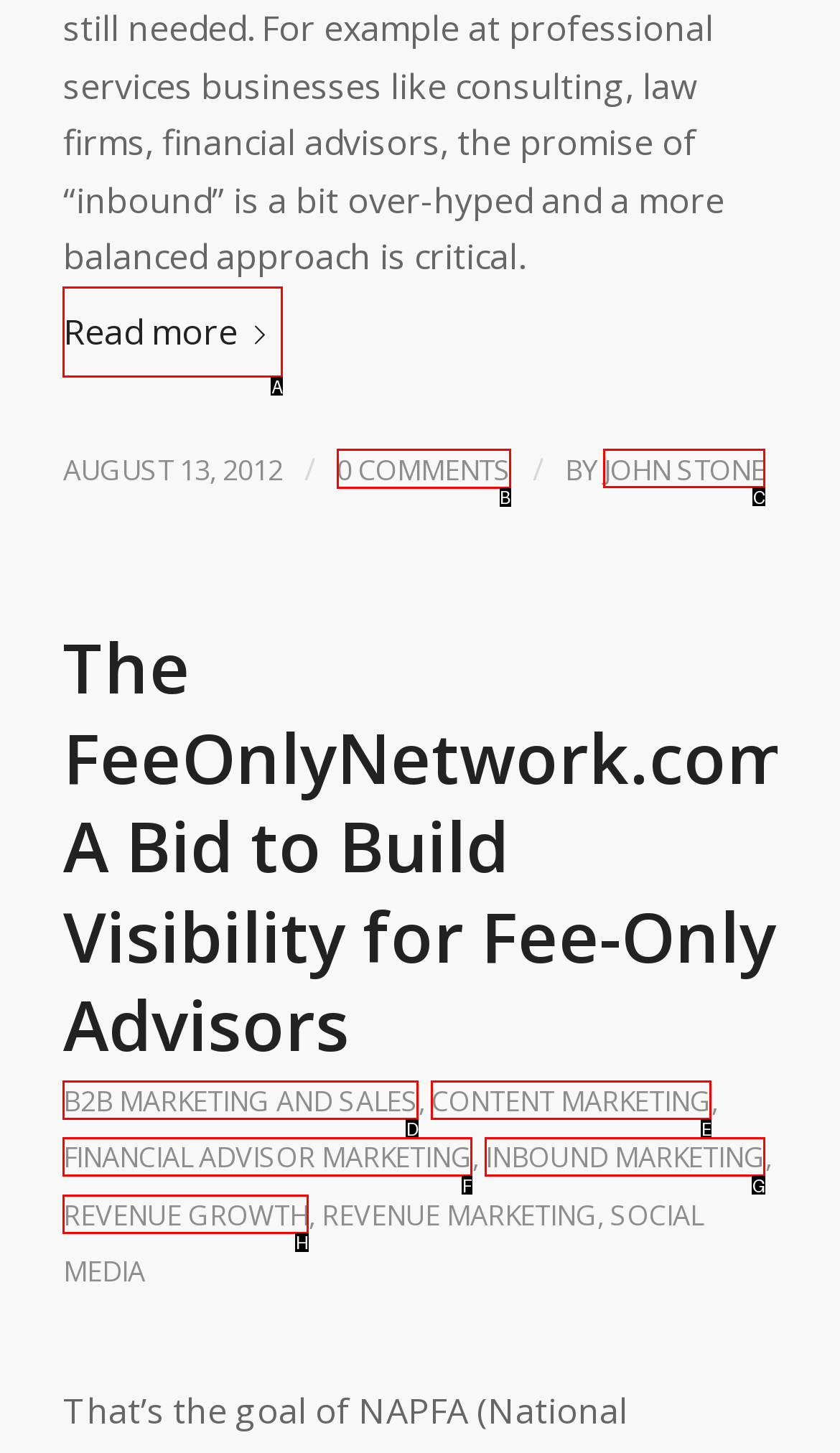To perform the task "View comments", which UI element's letter should you select? Provide the letter directly.

B